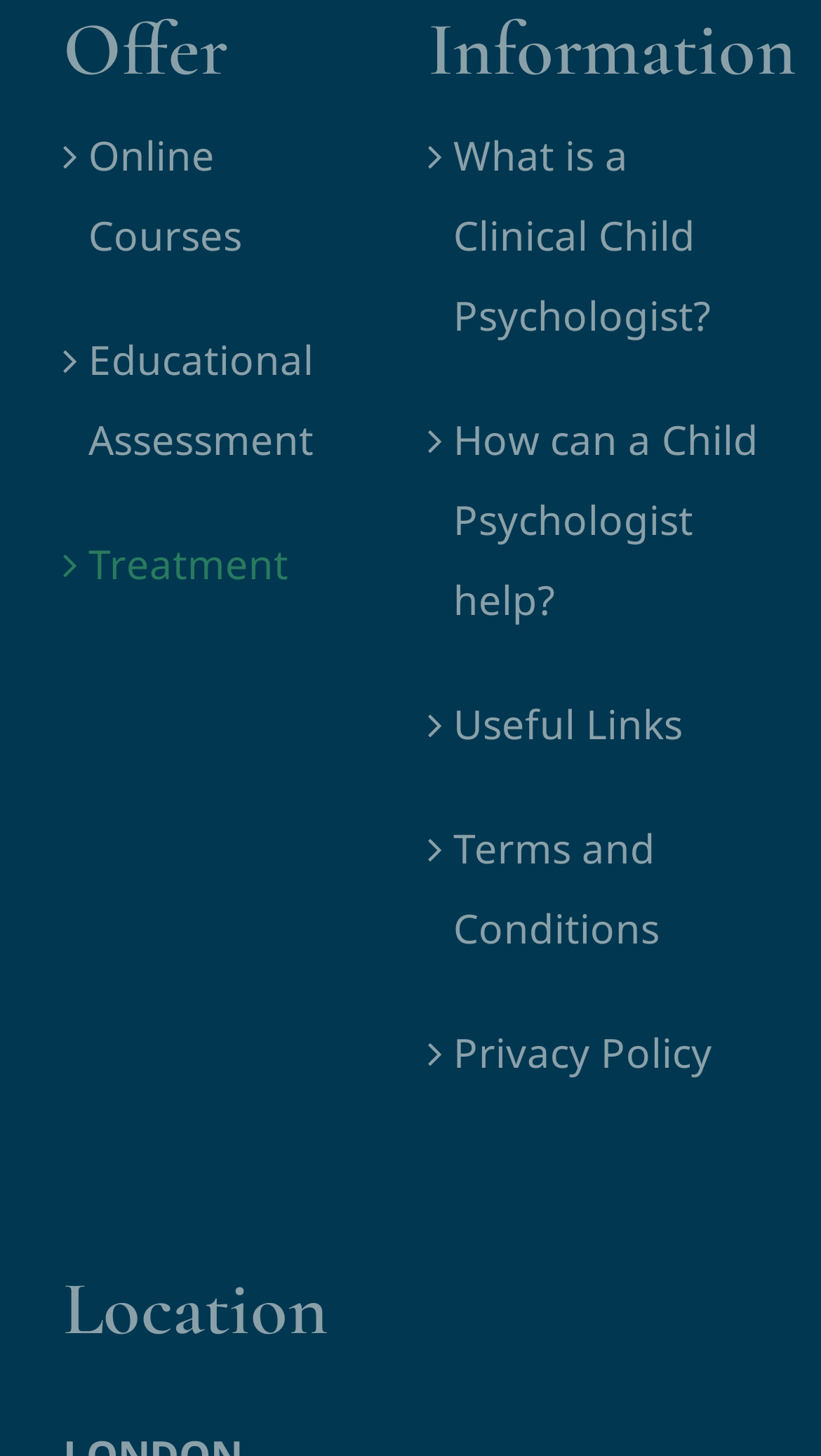Is there a heading on the webpage?
Answer with a single word or phrase by referring to the visual content.

Yes